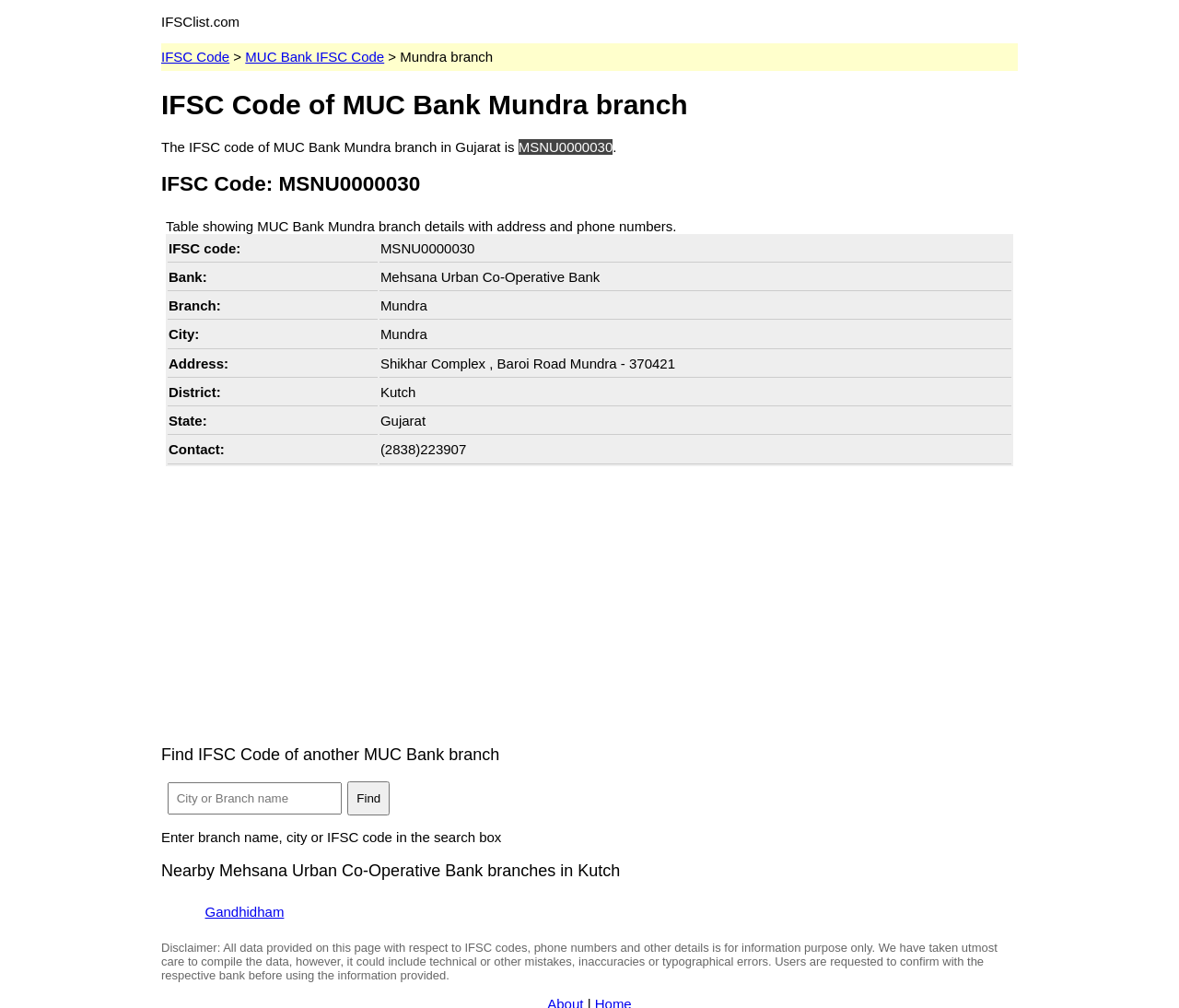From the given element description: "aria-label="Advertisement" name="aswift_0" title="Advertisement"", find the bounding box for the UI element. Provide the coordinates as four float numbers between 0 and 1, in the order [left, top, right, bottom].

[0.137, 0.467, 0.863, 0.723]